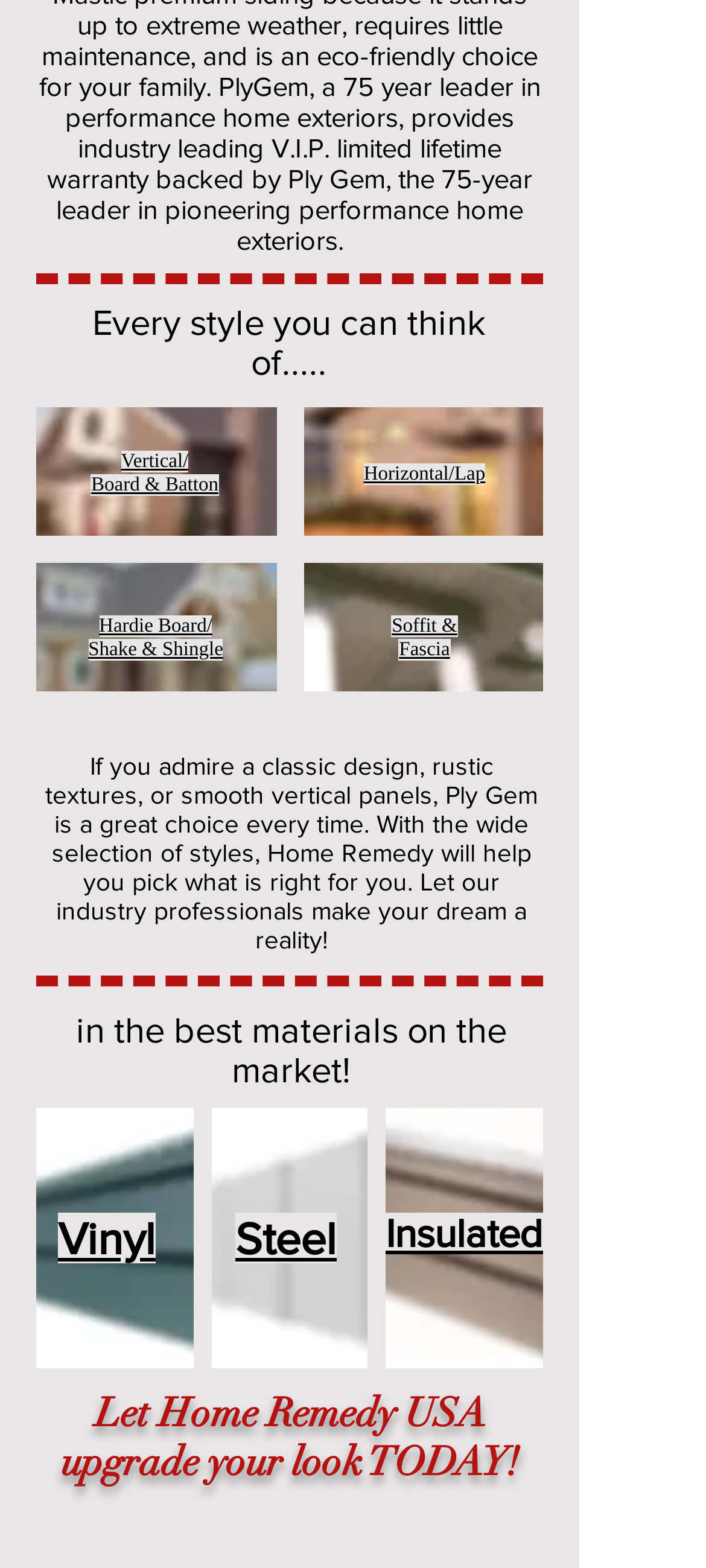Identify the bounding box coordinates for the UI element described as: "Soffit & Fascia".

[0.555, 0.392, 0.648, 0.421]